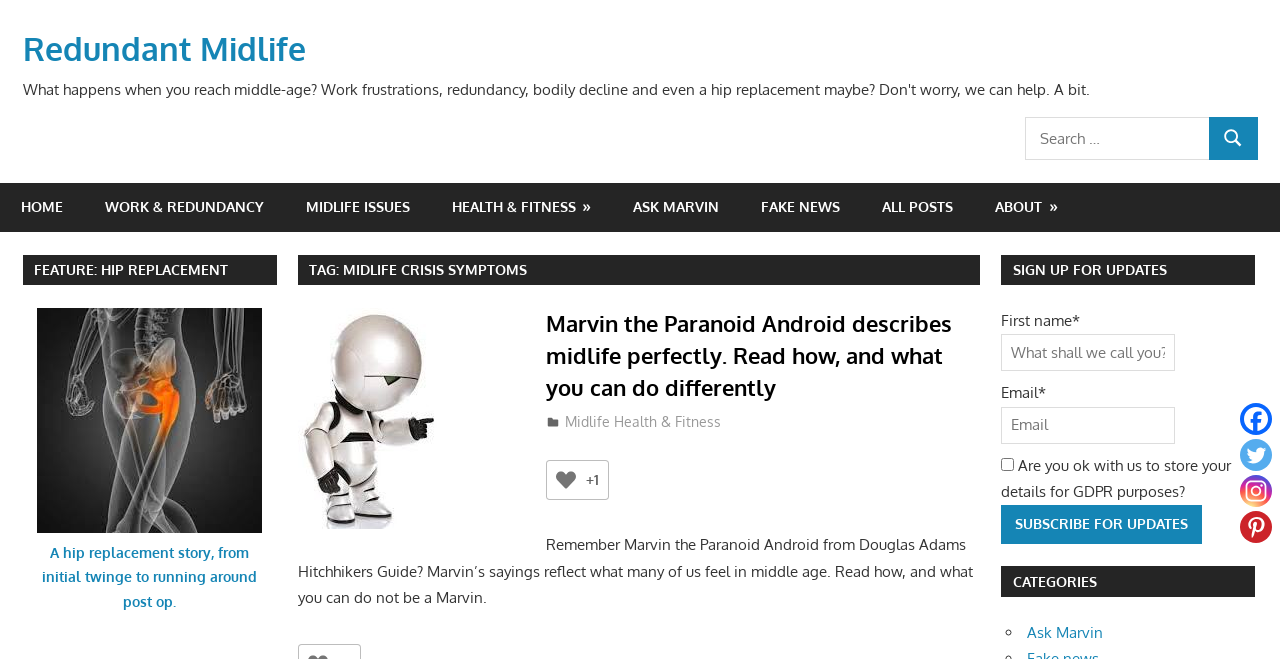Locate the bounding box coordinates of the area to click to fulfill this instruction: "View Privacy Policy". The bounding box should be presented as four float numbers between 0 and 1, in the order [left, top, right, bottom].

None